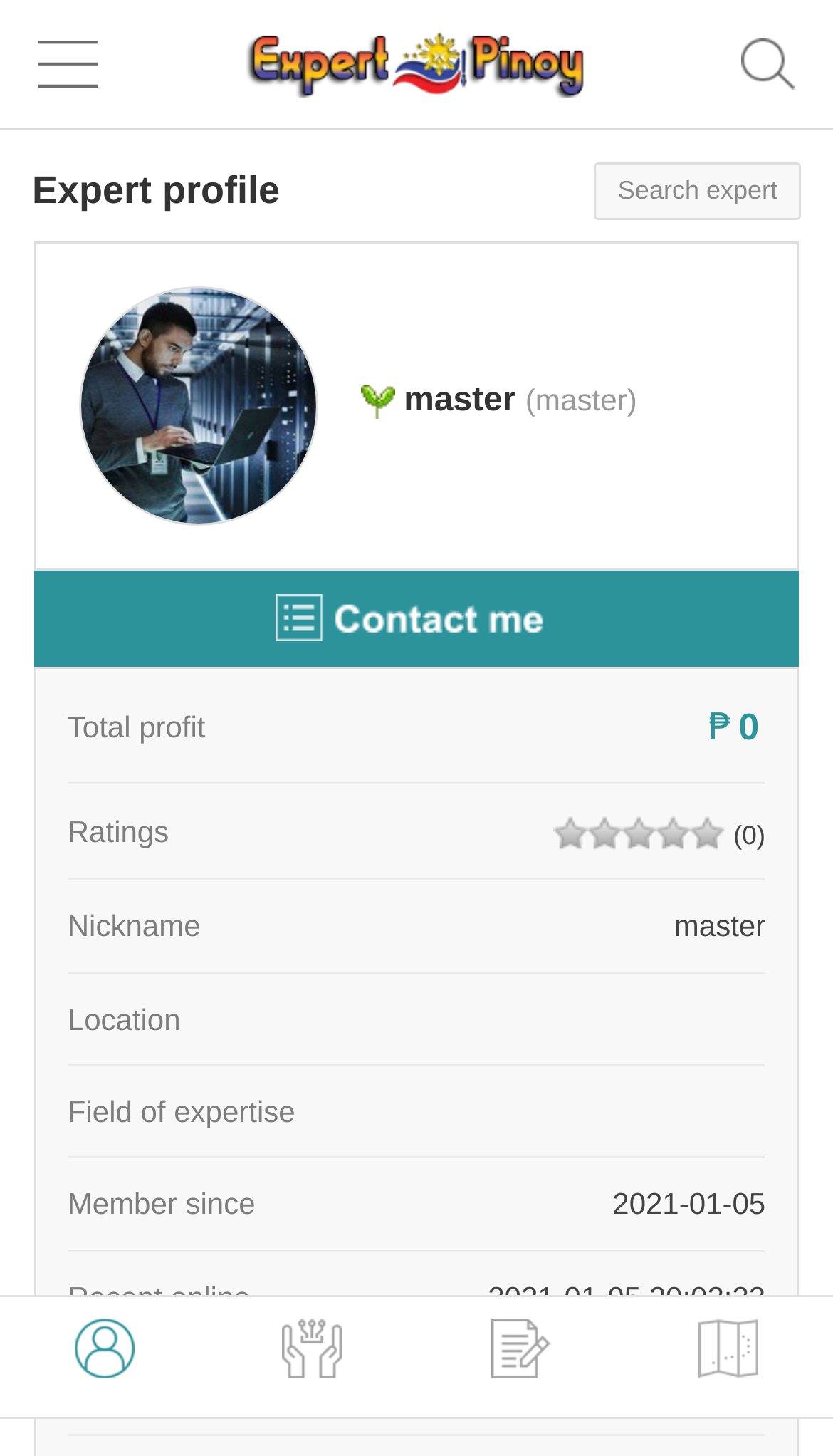Describe all significant elements and features of the webpage.

This webpage is a profile page for a freelancer on the Expert Pinoy platform. At the top, there is a navigation bar with several links, including "Log in", "Clipping lists", "Requests", and "Community". Below the navigation bar, there is a search bar with a "Search" button and a dropdown menu with categories.

The main content of the page is divided into two sections. The left section displays the freelancer's profile information, including their profile picture, name, and title. Below this, there is a table with several rows, each containing a label and a value. The labels include "Total profit", "Ratings", "Nickname", "Location", "Field of expertise", "Member since", "Recent online", and "Transactions". The values corresponding to each label are displayed next to them.

The right section of the page appears to be a dashboard with several widgets. There is a large widget at the top with a title "Startup master (master)" and a table with several rows and columns. Below this, there is a smaller widget with a title "Total profit" and a value displayed in Philippine pesos. There are also several other widgets with titles such as "Ratings" and "Transactions", each displaying a value or a graph.

Throughout the page, there are several images and icons, including a logo for Expert Pinoy and various icons for the different sections and widgets. The overall layout of the page is organized and easy to navigate, with clear headings and concise text.